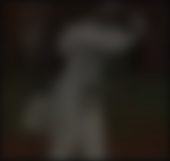What is the focus of the image?
Please provide a single word or phrase as your answer based on the screenshot.

The athlete